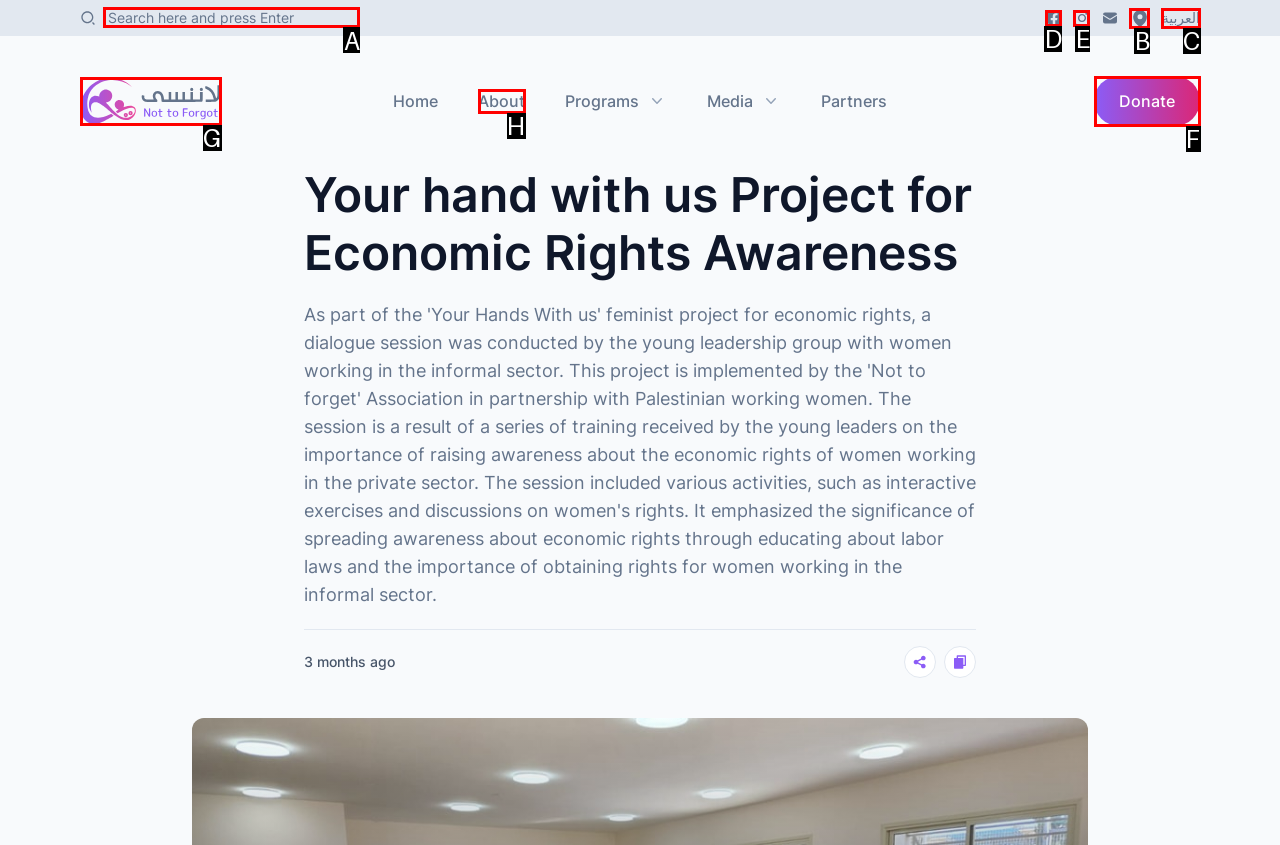Decide which HTML element to click to complete the task: Search for something Provide the letter of the appropriate option.

A